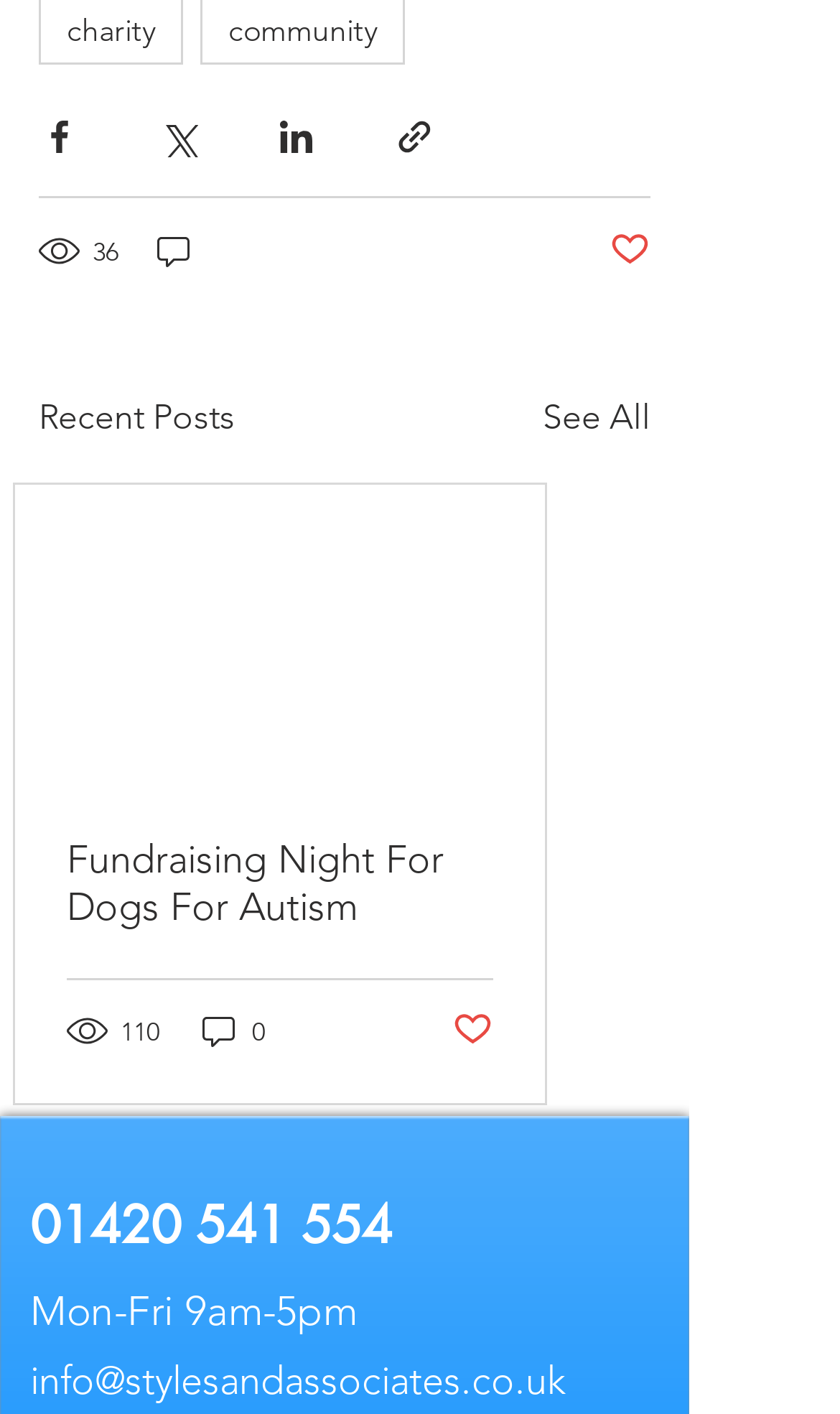Respond with a single word or short phrase to the following question: 
What is the number of views for the first post?

36